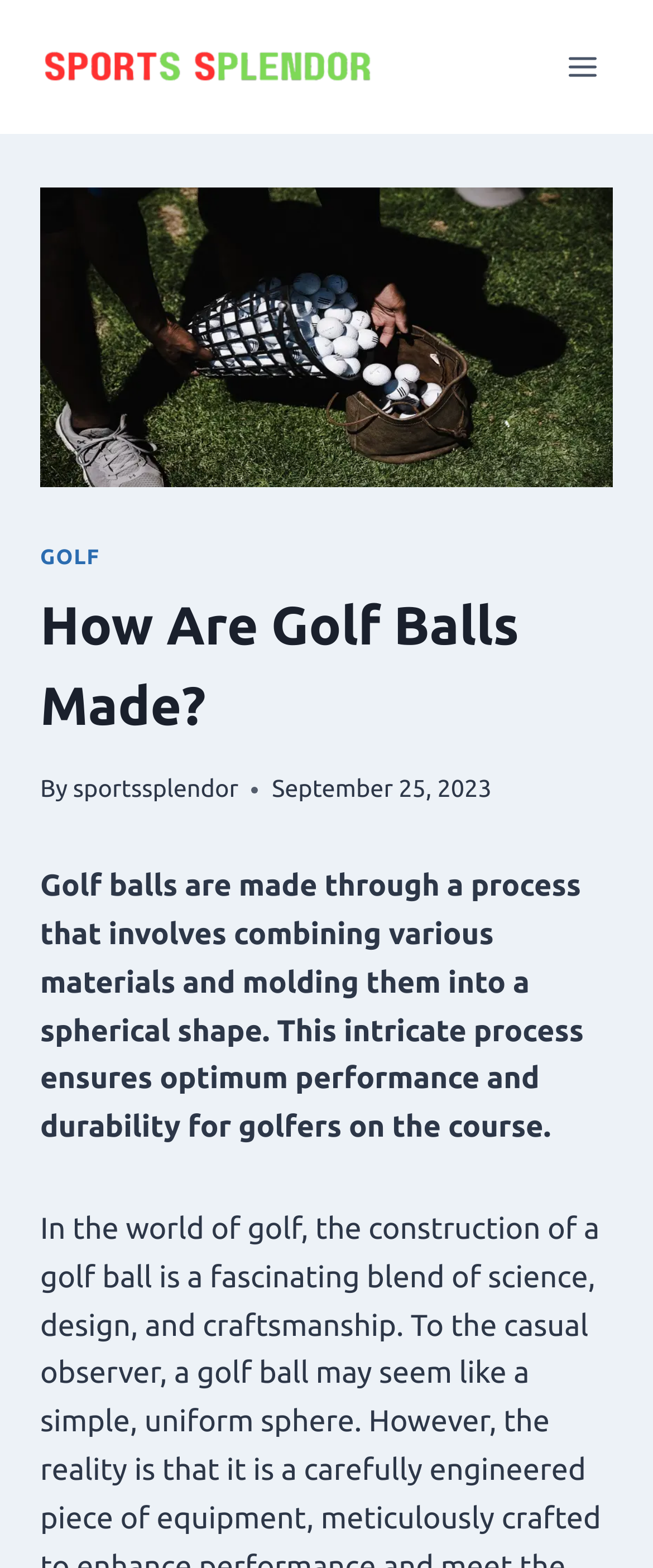Answer the question in one word or a short phrase:
When was the article published?

September 25, 2023